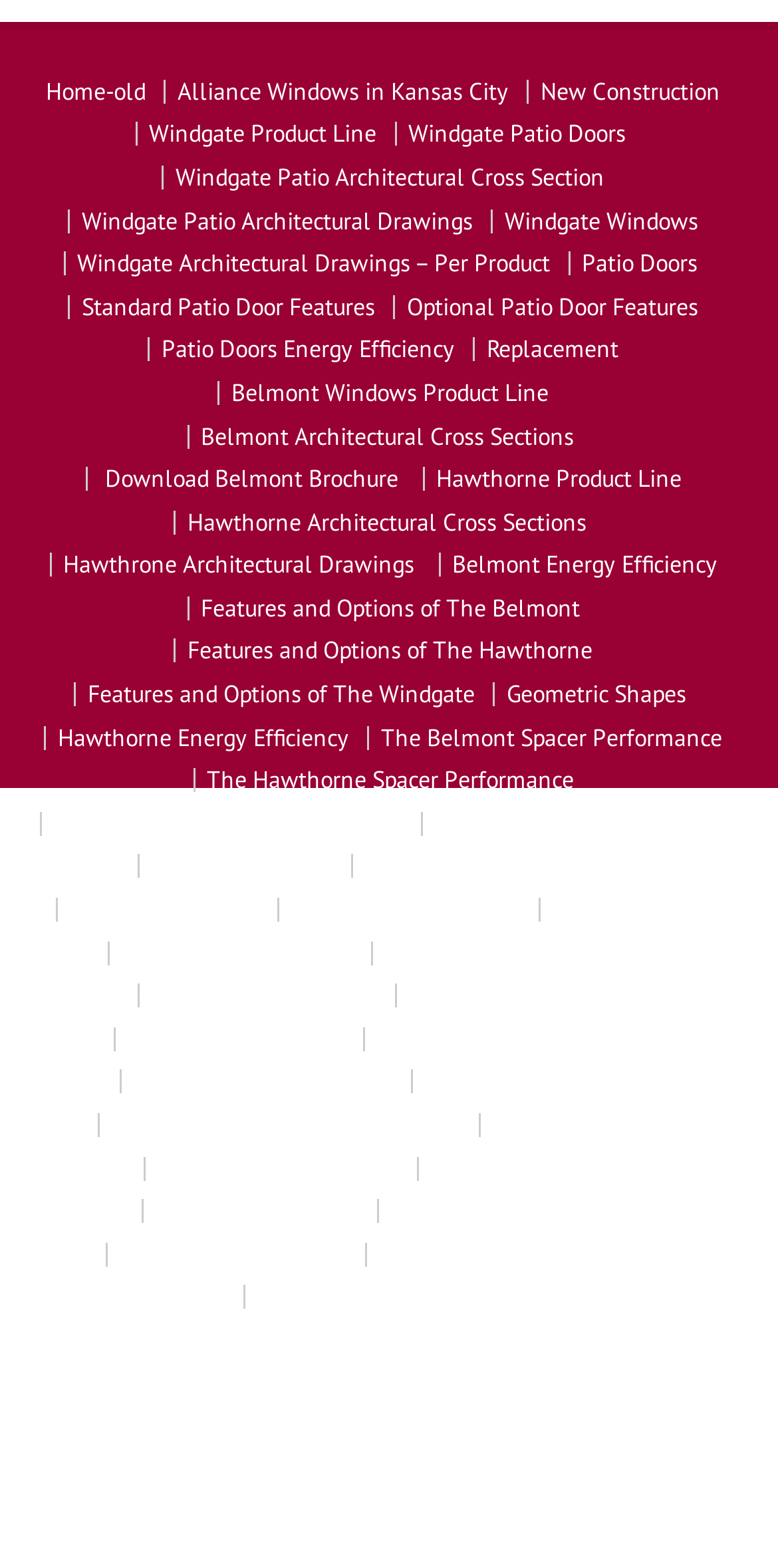Given the webpage screenshot, identify the bounding box of the UI element that matches this description: "Patio Doors Energy Efficiency".

[0.208, 0.213, 0.585, 0.232]